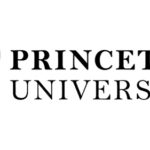Provide a rich and detailed narrative of the image.

The image features the logo of Princeton University, prominently displaying the institution's name in a classic serif font. This logo is often associated with the university's rich history and academic excellence. The design emphasizes the prestige and scholarly reputation of Princeton, making it easily recognizable. It is part of a collection of university logos available for download, optimized for various uses while ensuring high quality and fast loading on digital platforms.